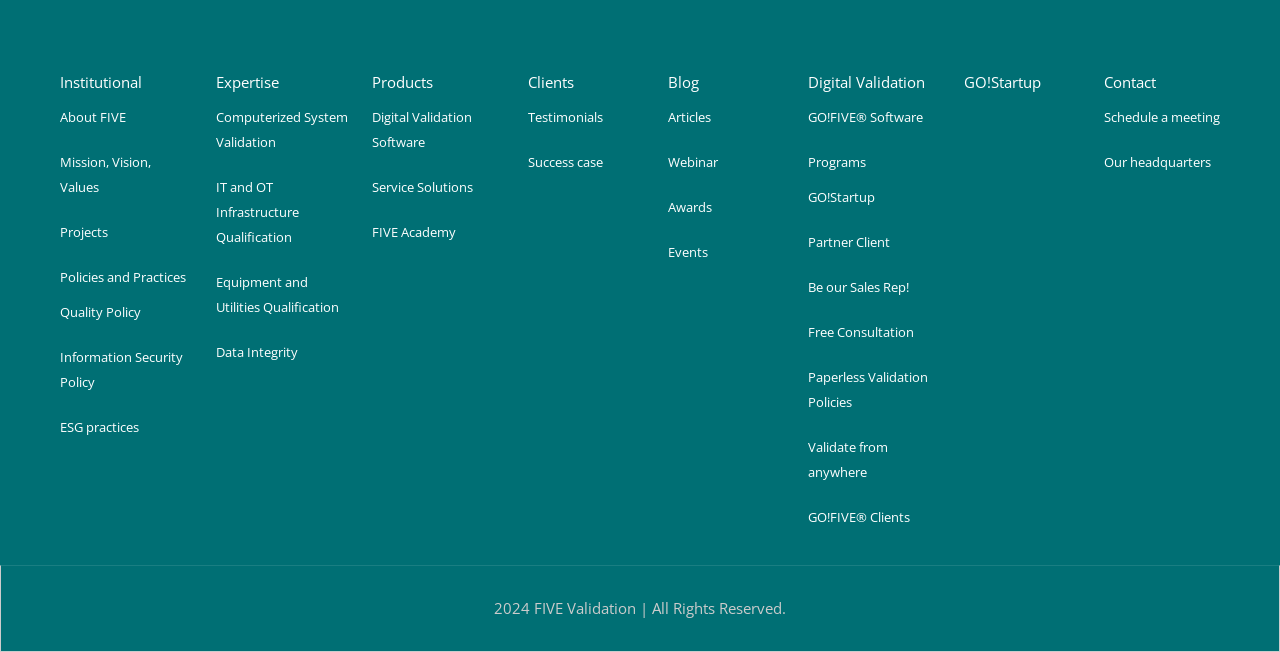Based on the element description, predict the bounding box coordinates (top-left x, top-left y, bottom-right x, bottom-right y) for the UI element in the screenshot: IT and OT Infrastructure Qualification

[0.169, 0.26, 0.272, 0.391]